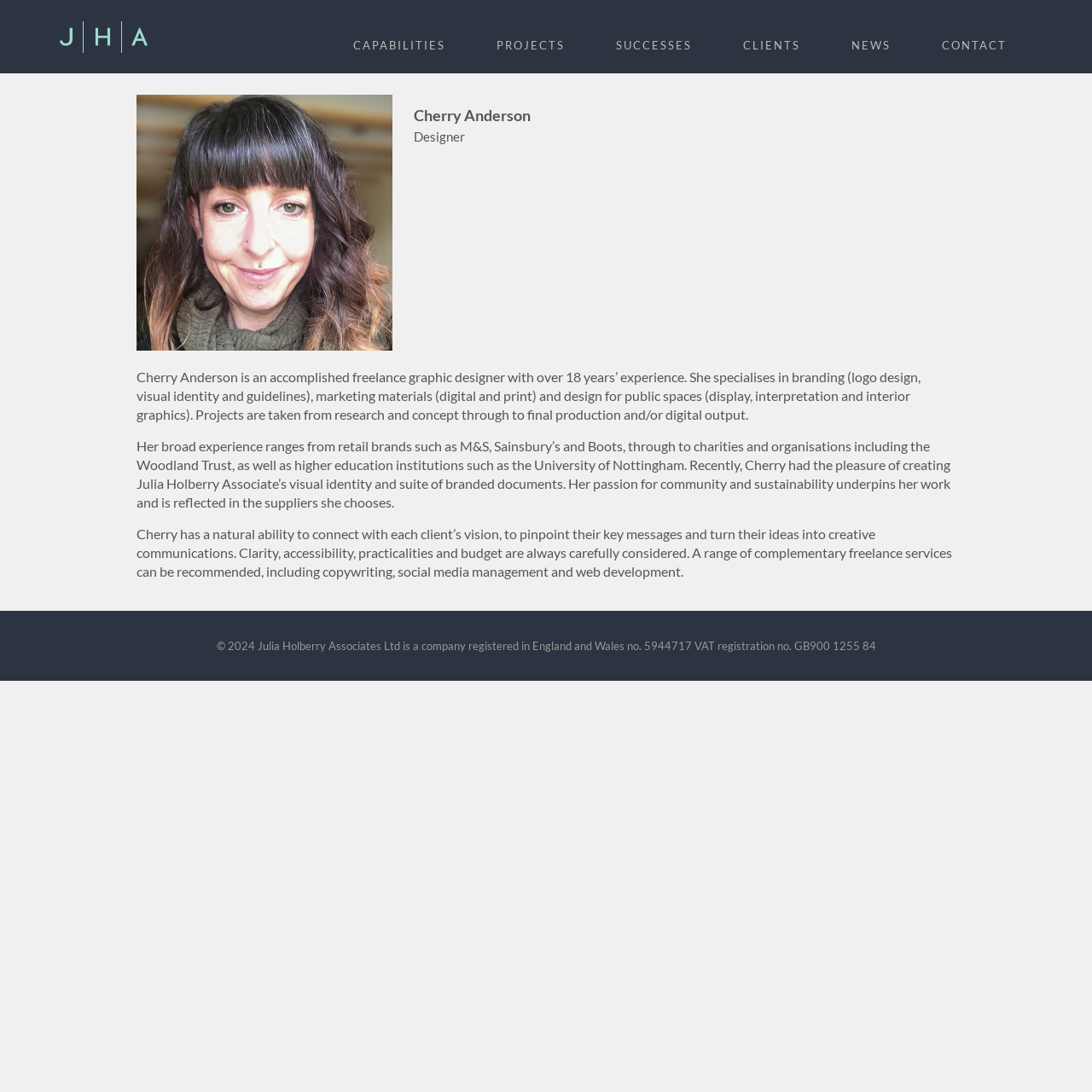Write an elaborate caption that captures the essence of the webpage.

The webpage is about Cherry Anderson, a freelance graphic designer, and her association with Julia Holberry Associates. At the top left, there is a link to Julia Holberry Associates, accompanied by a small image with the same name. 

Below this, there are six horizontal links: CAPABILITIES, PROJECTS, SUCCESSES, CLIENTS, NEWS, and CONTACT, evenly spaced and spanning almost the entire width of the page. 

In the center of the page, there are two headings: "Cherry Anderson" and "Designer", stacked on top of each other. Below these headings, there are three paragraphs of text that describe Cherry Anderson's experience, skills, and approach to her work as a graphic designer. The text is divided into three sections, each describing a different aspect of her work, including her experience with various clients, her passion for community and sustainability, and her ability to connect with clients' visions.

At the bottom of the page, there is a copyright notice that mentions Julia Holberry Associates Ltd, including the company's registration and VAT numbers.